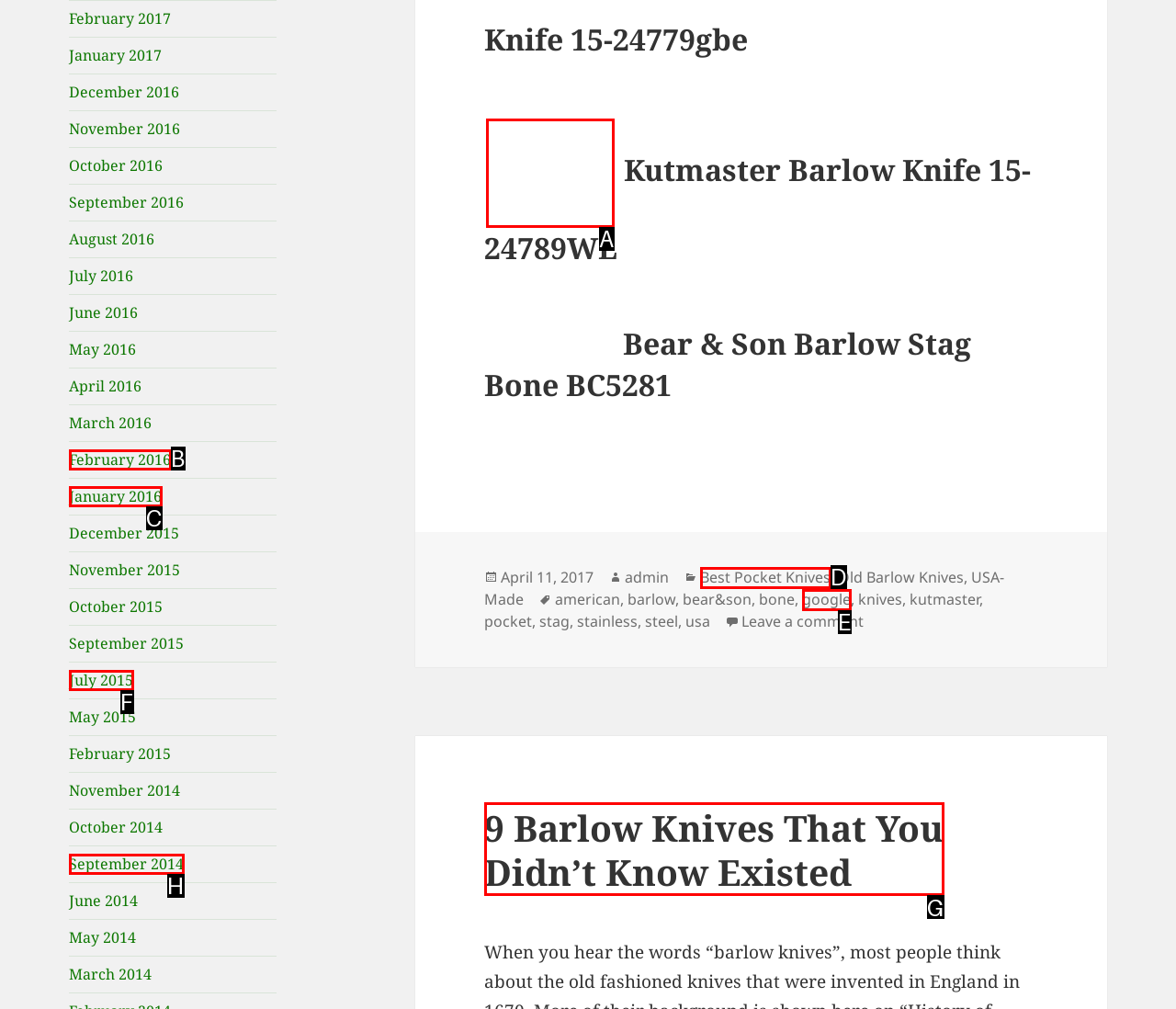Tell me which one HTML element I should click to complete this task: View the image of the Kutmaster Barlow Knife Answer with the option's letter from the given choices directly.

A